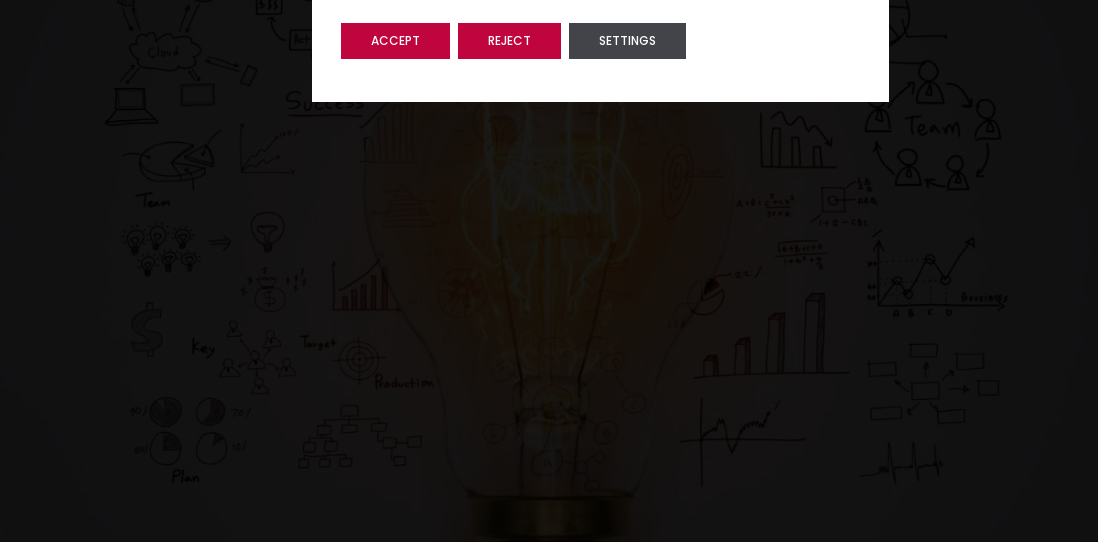Refer to the image and provide a thorough answer to this question:
How many buttons are on the user interface panel?

The caption explicitly states that the user interface panel overlays the dynamic scene and features three buttons: 'ACCEPT', 'REJECT', and 'SETTINGS'.